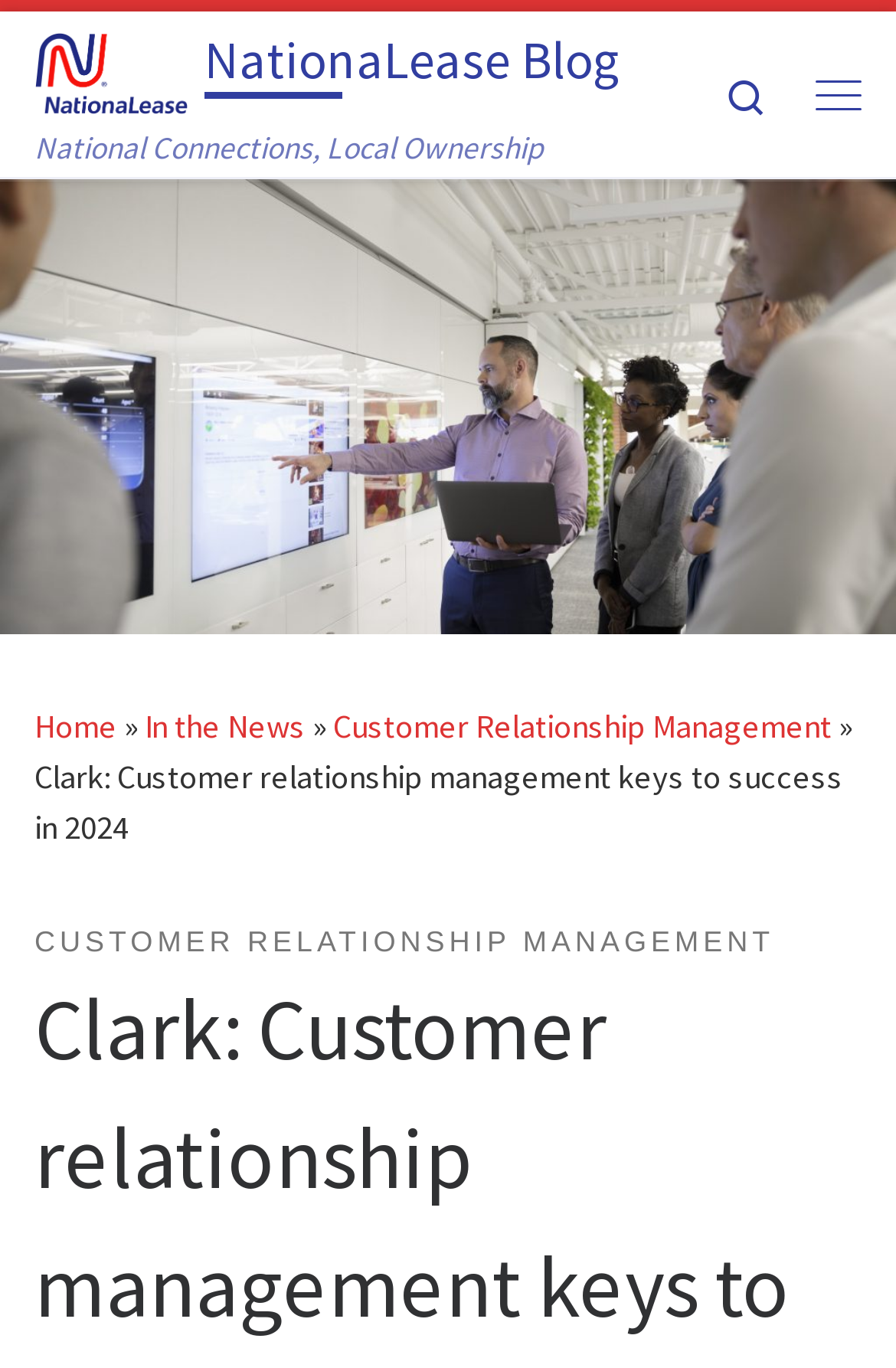What is the first link on the webpage?
Using the visual information from the image, give a one-word or short-phrase answer.

Skip to content